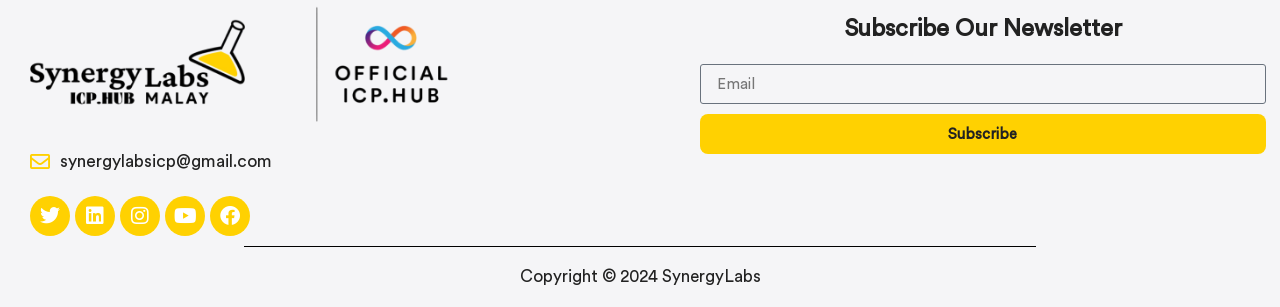Please determine the bounding box coordinates for the UI element described here. Use the format (top-left x, top-left y, bottom-right x, bottom-right y) with values bounded between 0 and 1: Twitter

[0.023, 0.637, 0.055, 0.768]